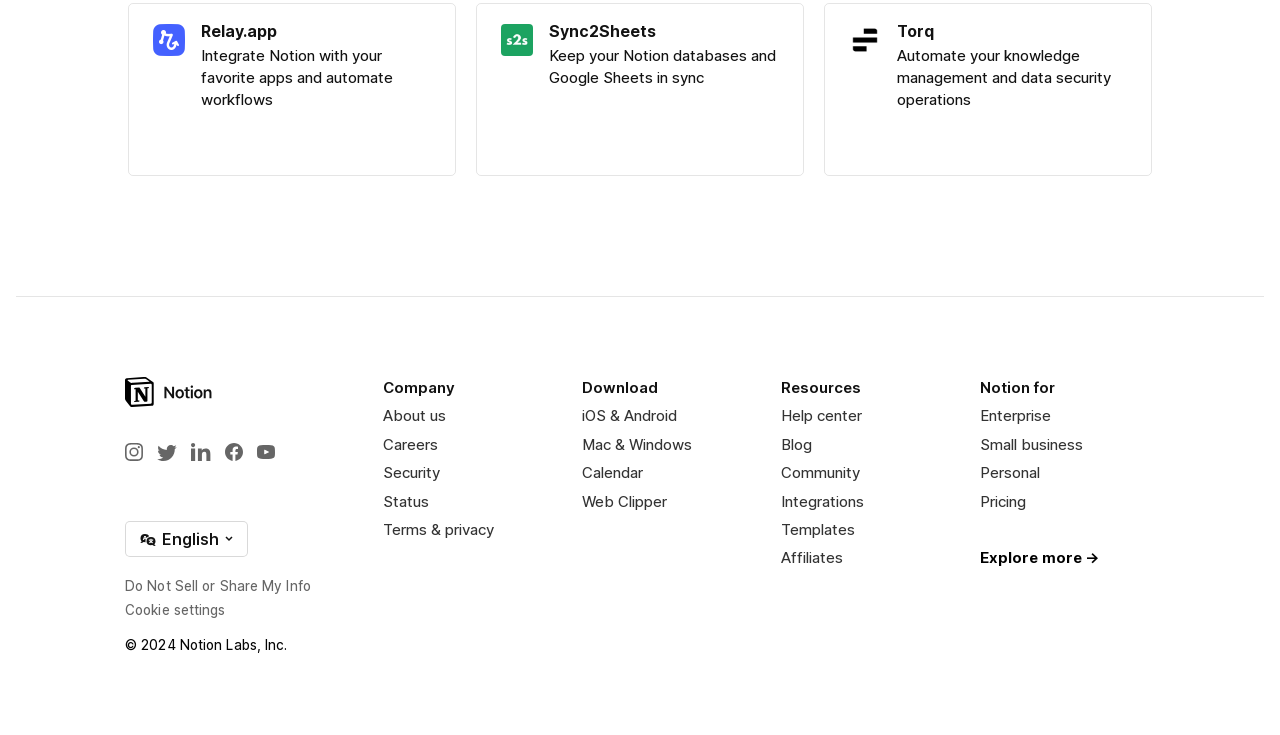Highlight the bounding box of the UI element that corresponds to this description: "Web Clipper".

[0.454, 0.667, 0.521, 0.695]